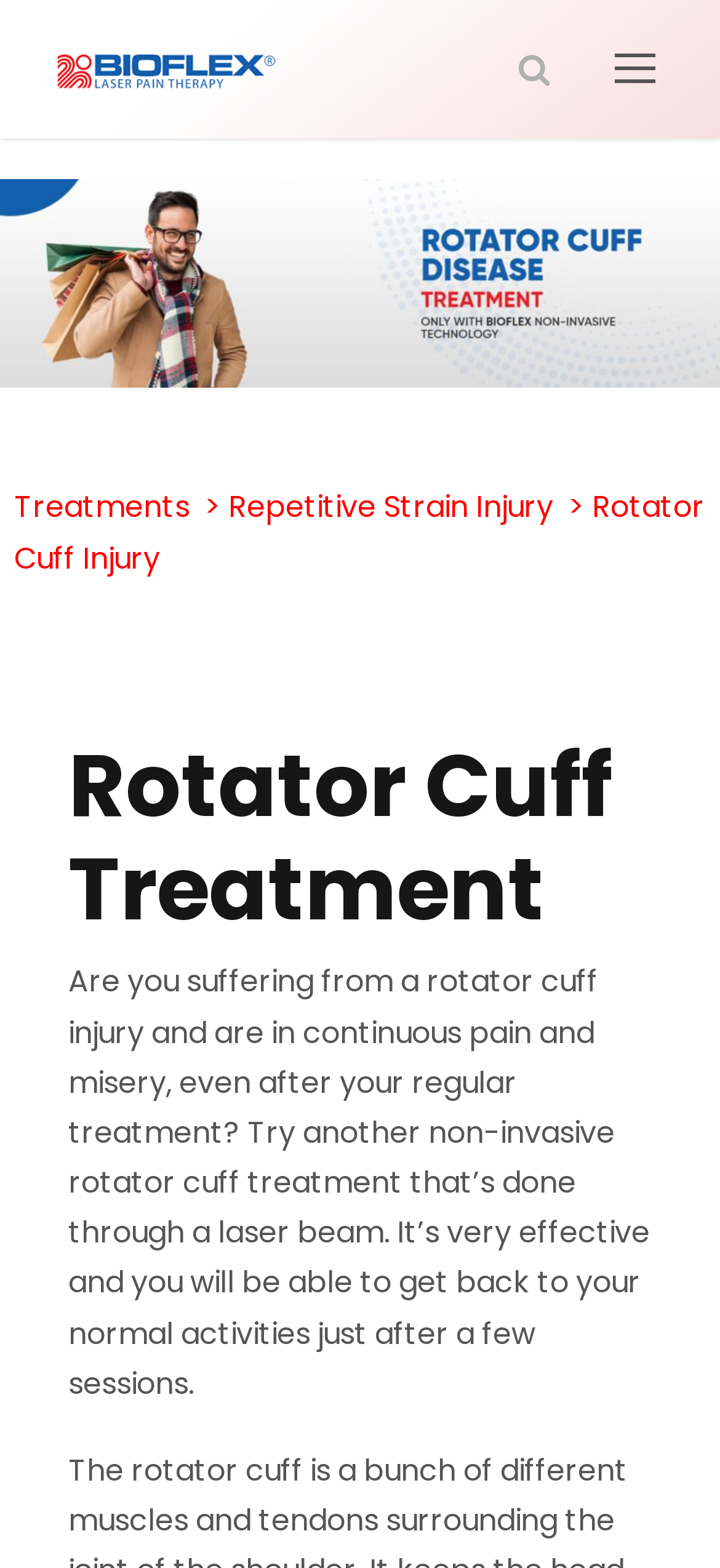Utilize the details in the image to give a detailed response to the question: What type of injury is being referred to?

The webpage specifically mentions rotator cuff injury and provides information on how the laser treatment can be used to treat it, indicating that the injury being referred to is a rotator cuff injury.